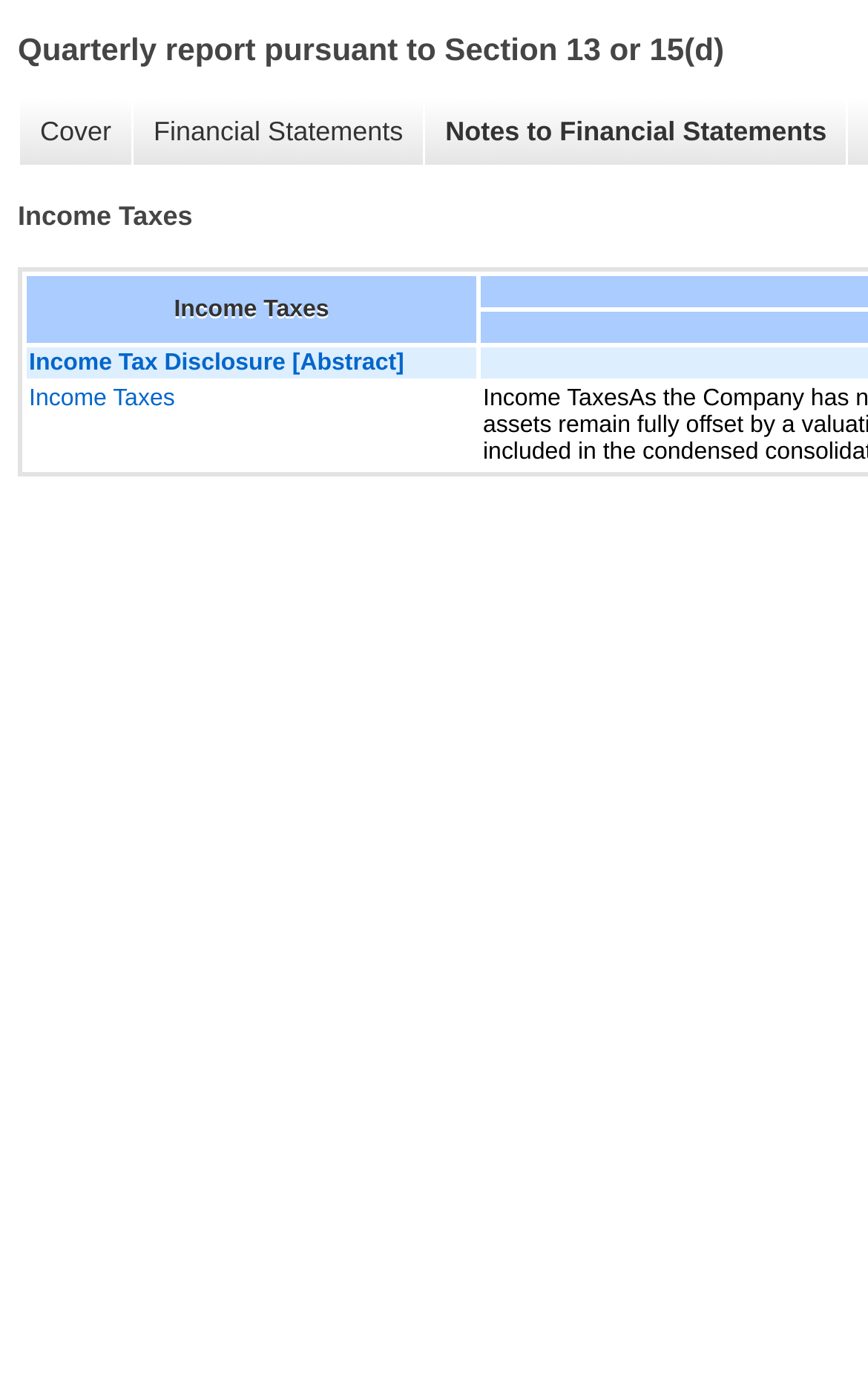Refer to the element description Income Tax Disclosure [Abstract] and identify the corresponding bounding box in the screenshot. Format the coordinates as (top-left x, top-left y, bottom-right x, bottom-right y) with values in the range of 0 to 1.

[0.033, 0.253, 0.546, 0.273]